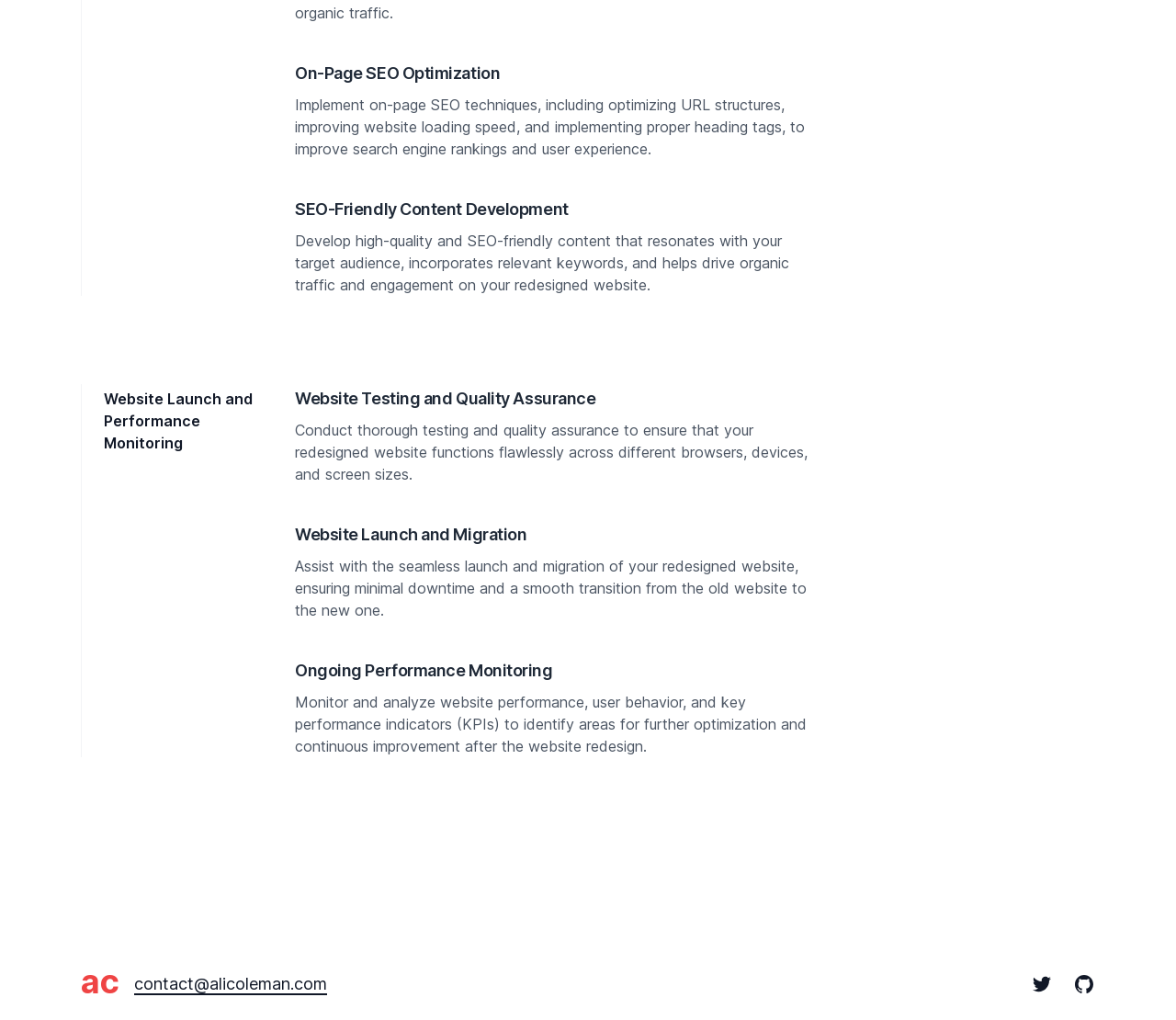Please specify the bounding box coordinates in the format (top-left x, top-left y, bottom-right x, bottom-right y), with values ranging from 0 to 1. Identify the bounding box for the UI component described as follows: title="GitHub AliColeman170"

[0.894, 0.954, 0.931, 0.976]